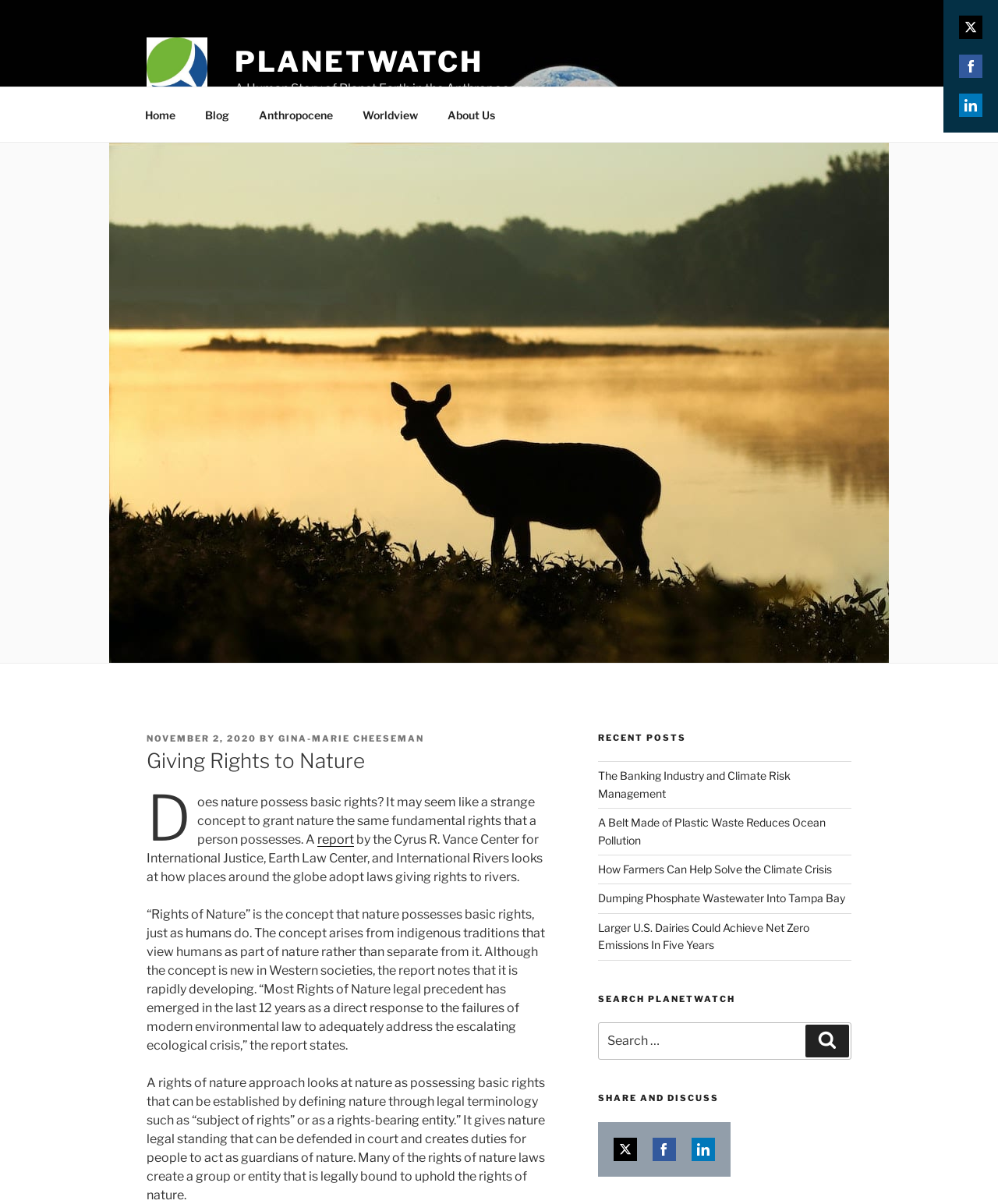Please determine the main heading text of this webpage.

Giving Rights to Nature